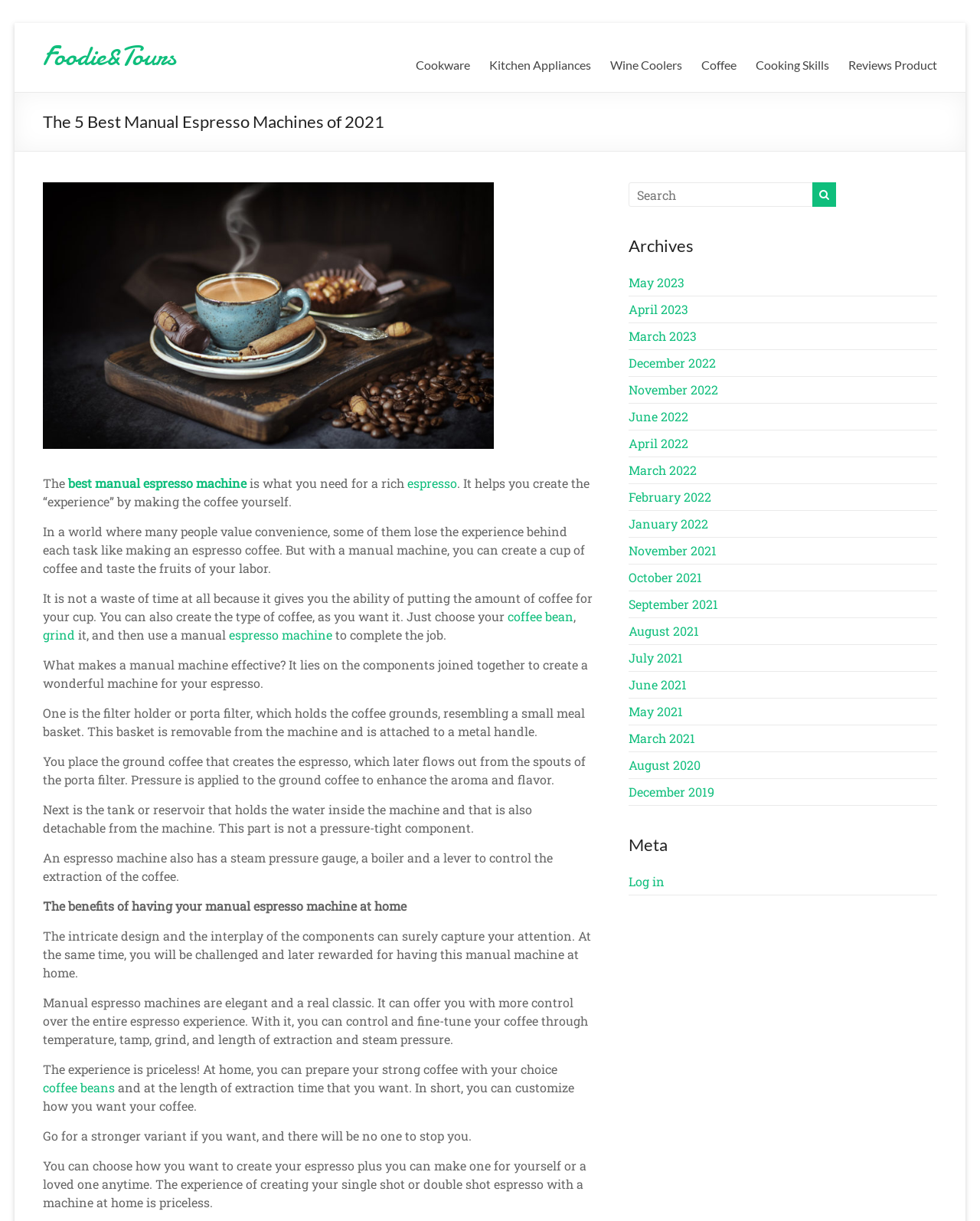Using the information in the image, give a comprehensive answer to the question: 
What is the purpose of the filter holder in a manual espresso machine?

According to the webpage, the filter holder or porta filter is a component of a manual espresso machine that holds the coffee grounds, resembling a small meal basket, and is removable from the machine and attached to a metal handle.